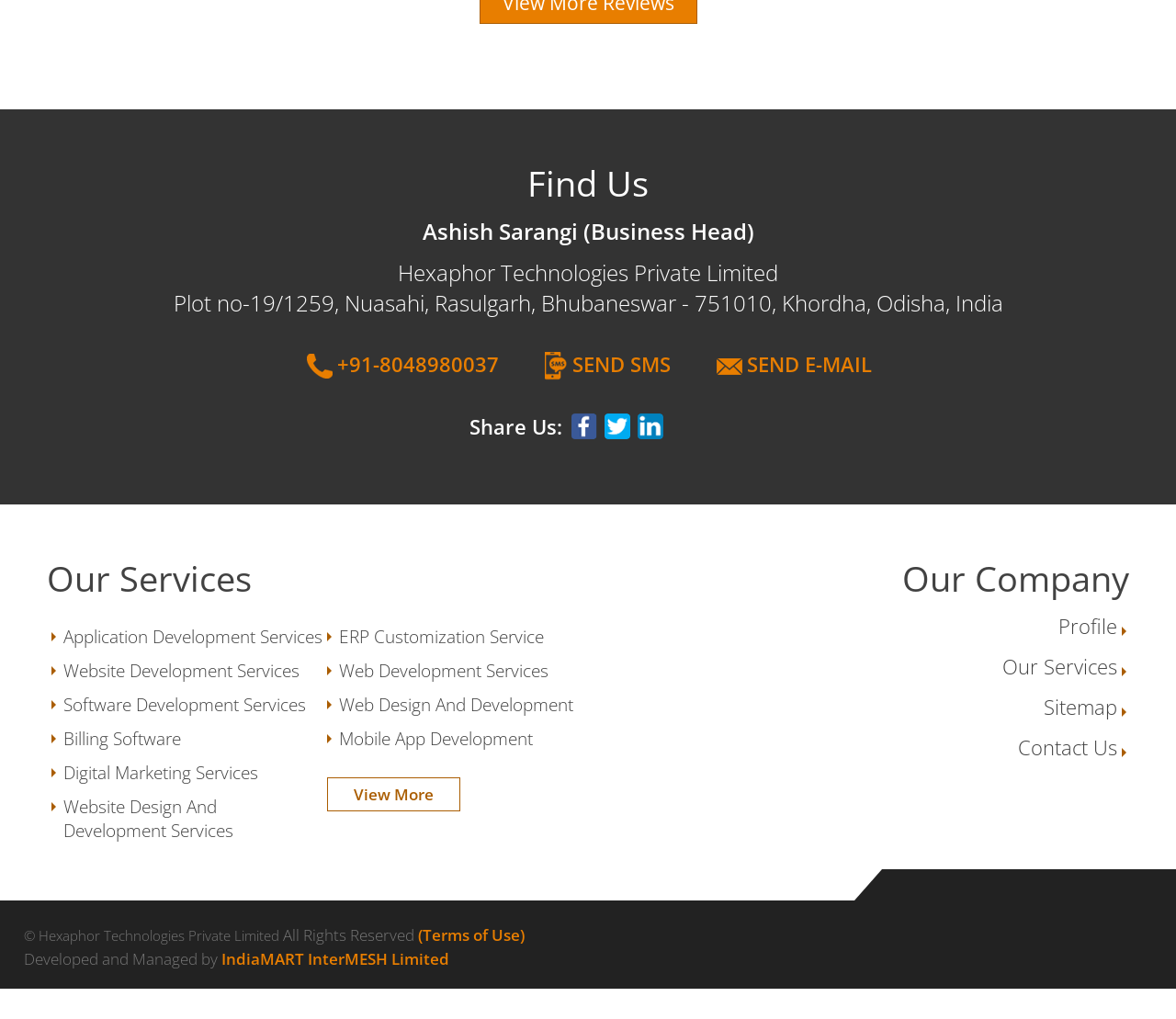Please find the bounding box for the UI element described by: "Profile".

[0.9, 0.6, 0.95, 0.627]